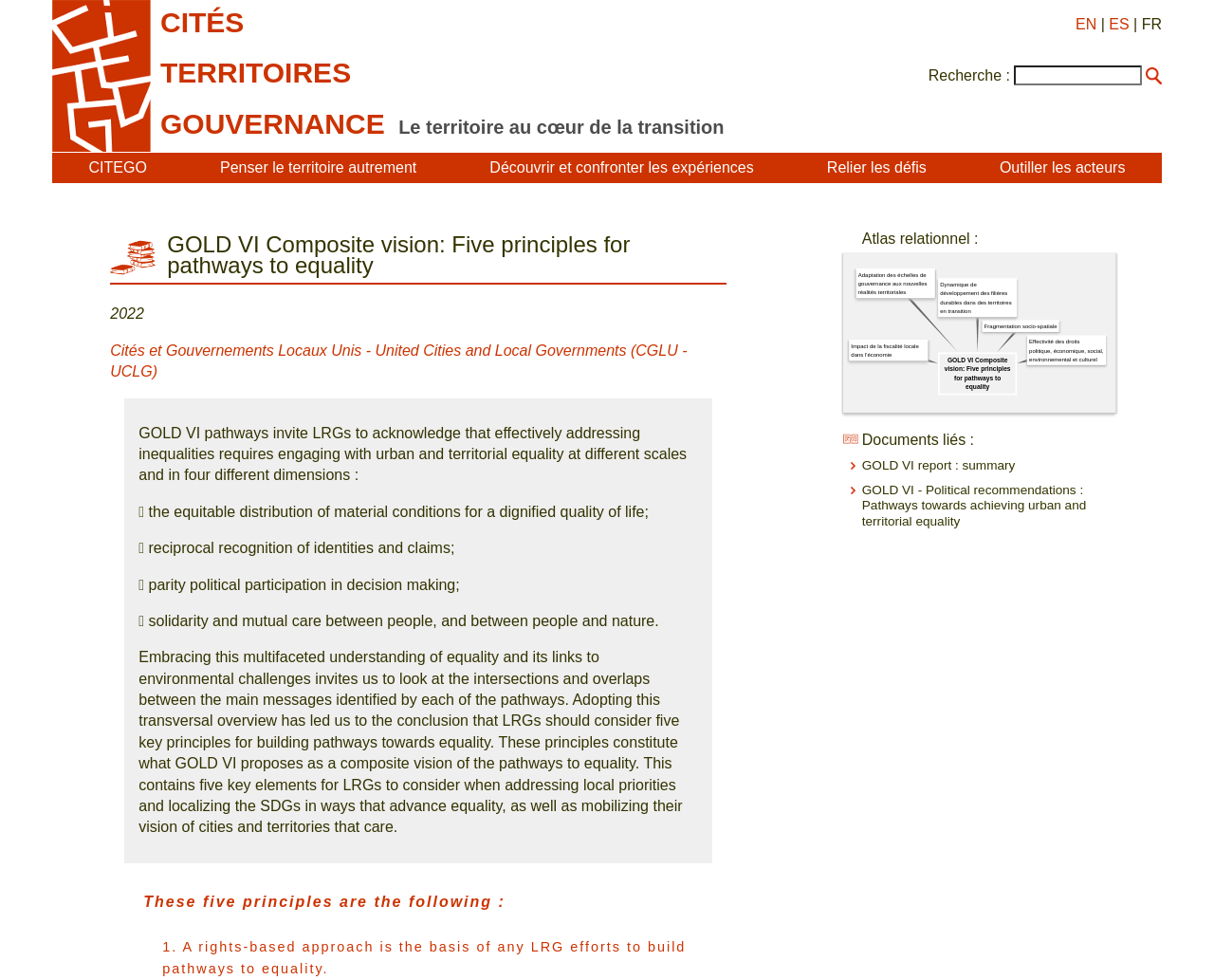From the details in the image, provide a thorough response to the question: Is there a search function on the webpage?

I found a textbox element with the label 'Recherche :' and a button next to it, which suggests that the webpage has a search function. This allows users to search for specific content on the webpage.